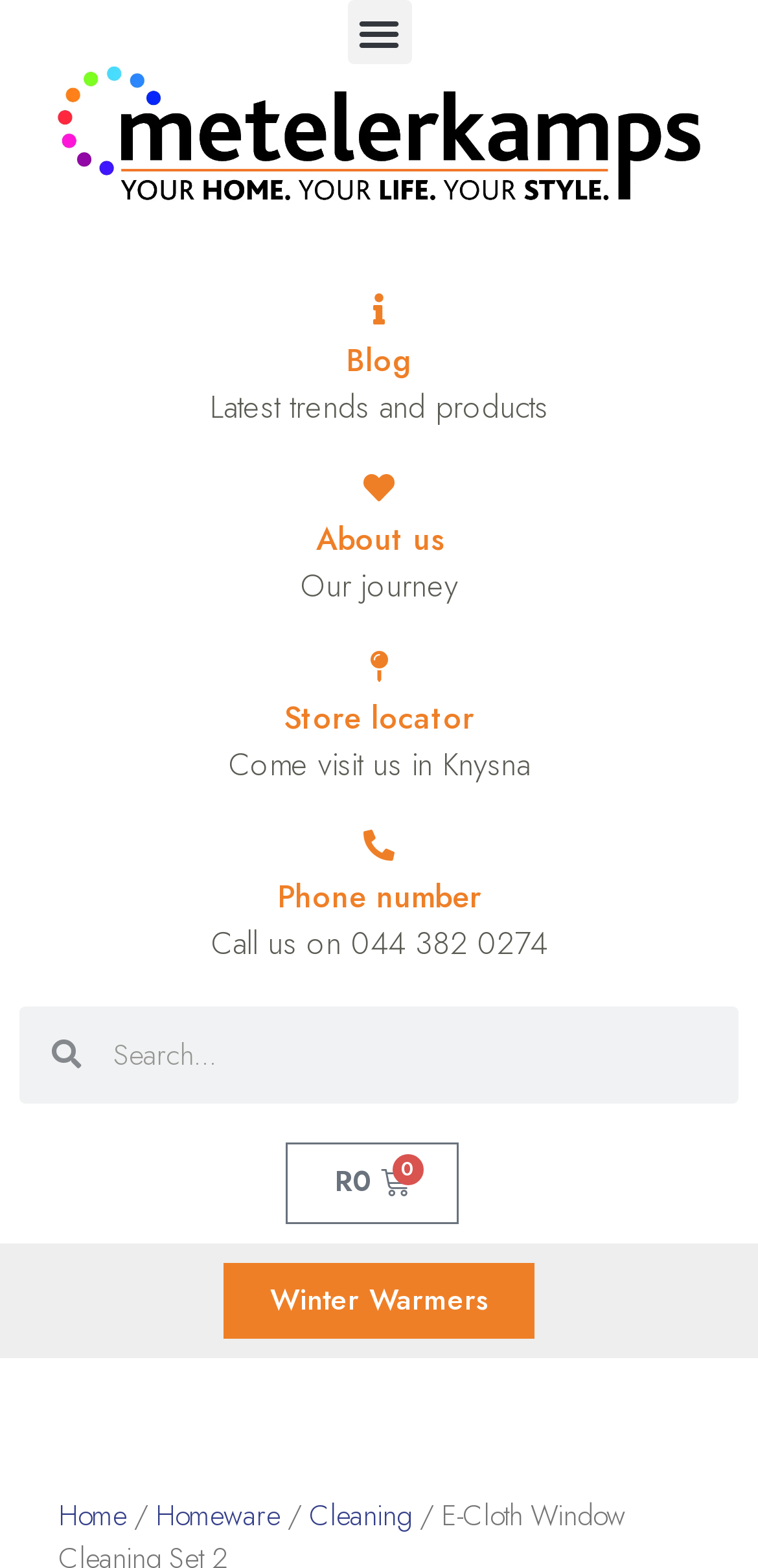Using the description "Home", predict the bounding box of the relevant HTML element.

[0.077, 0.953, 0.167, 0.98]